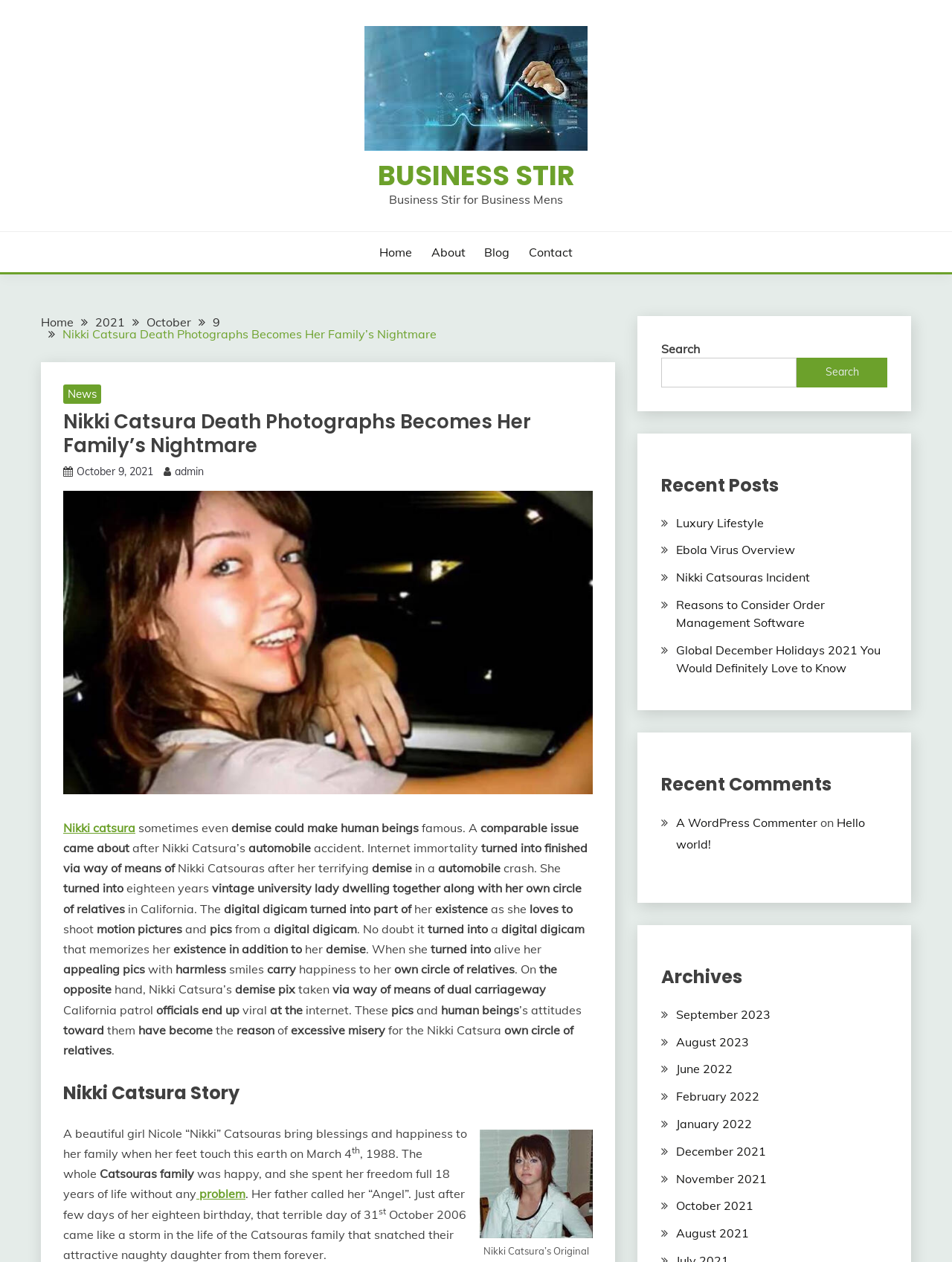Determine the bounding box coordinates of the section I need to click to execute the following instruction: "Click on the 'Blog' link". Provide the coordinates as four float numbers between 0 and 1, i.e., [left, top, right, bottom].

[0.509, 0.193, 0.535, 0.207]